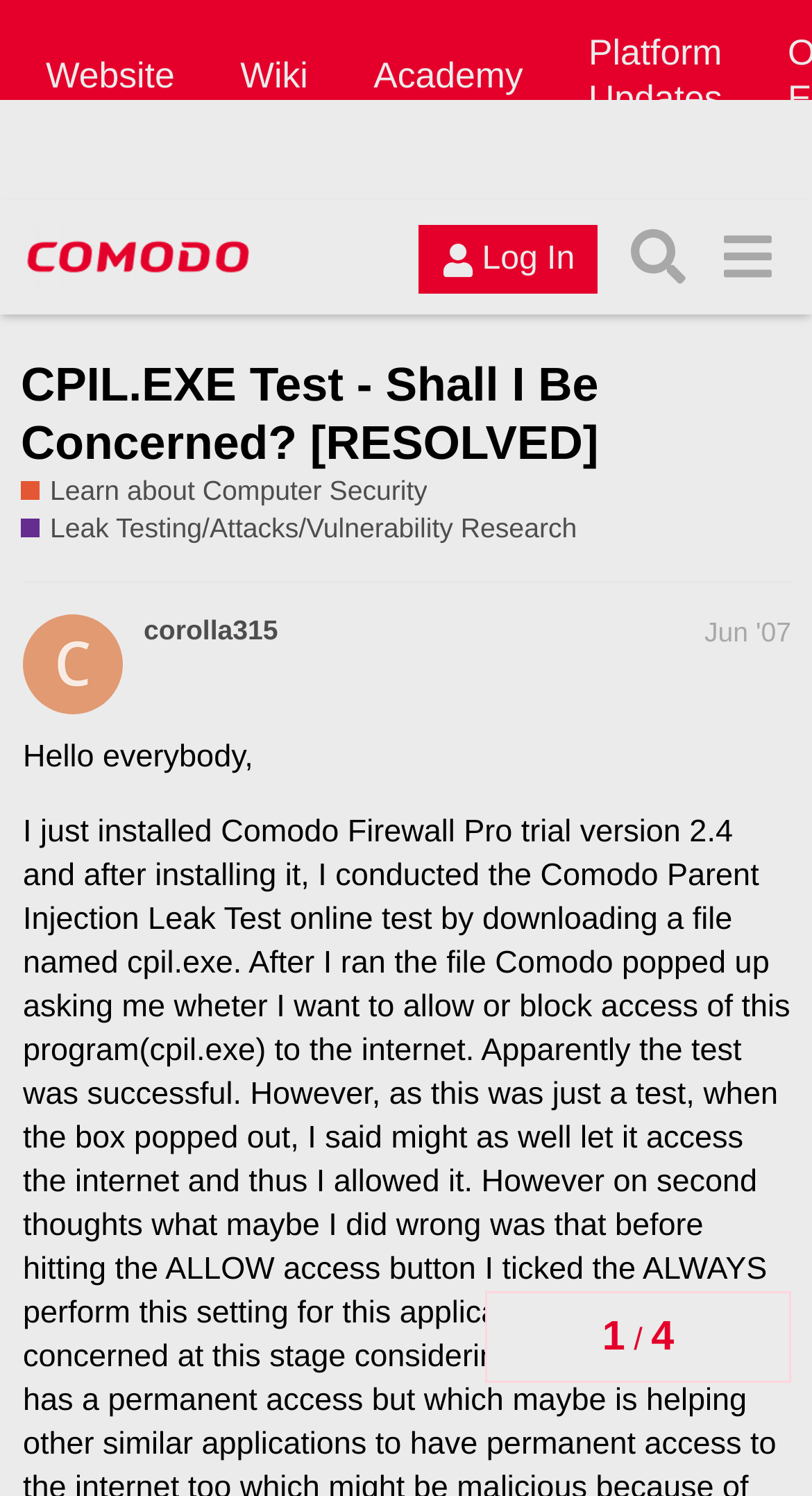Provide a brief response using a word or short phrase to this question:
What is the current page of the topic?

1